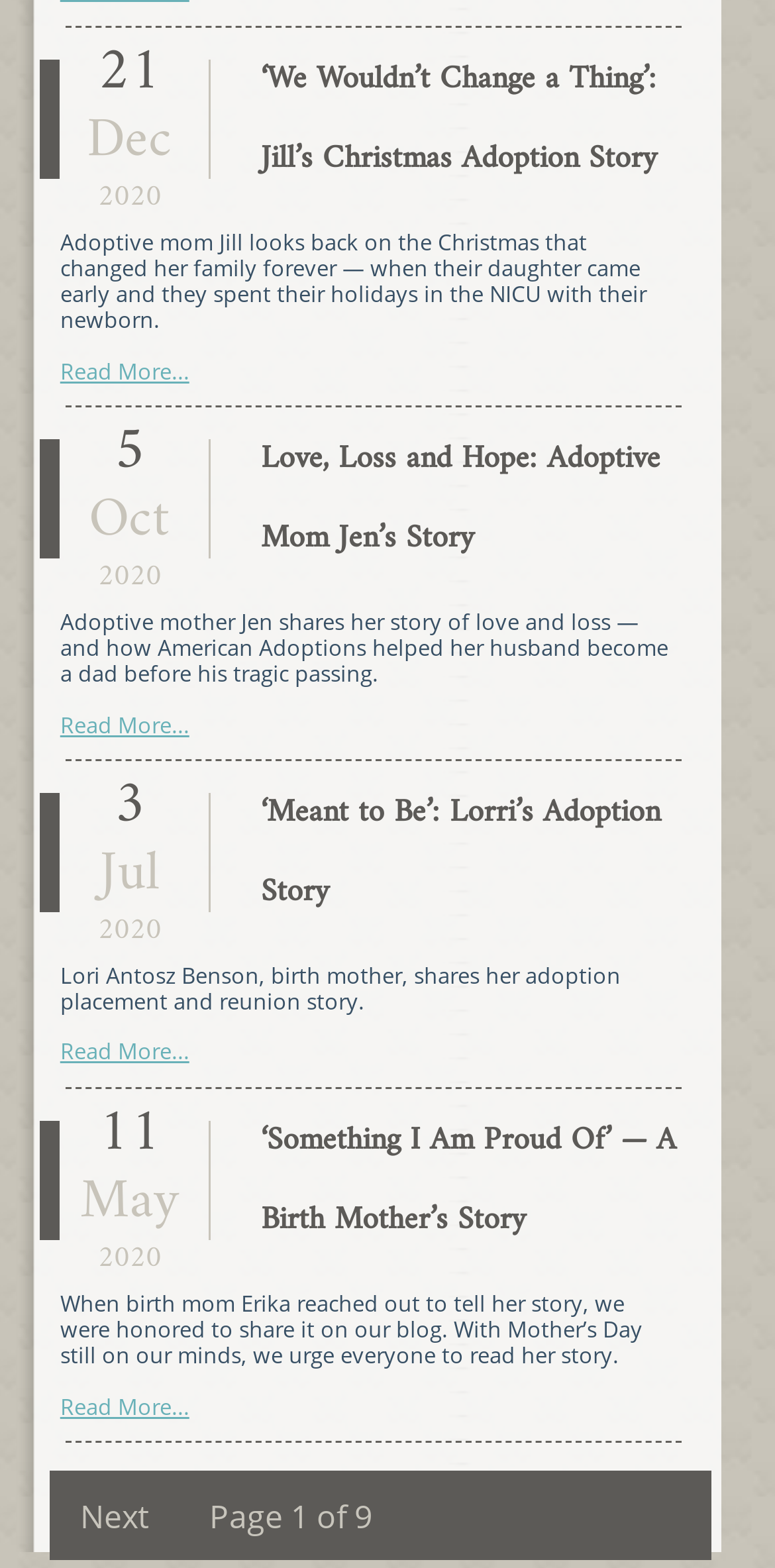Give a one-word or one-phrase response to the question: 
What is the month of the fifth adoption story?

May